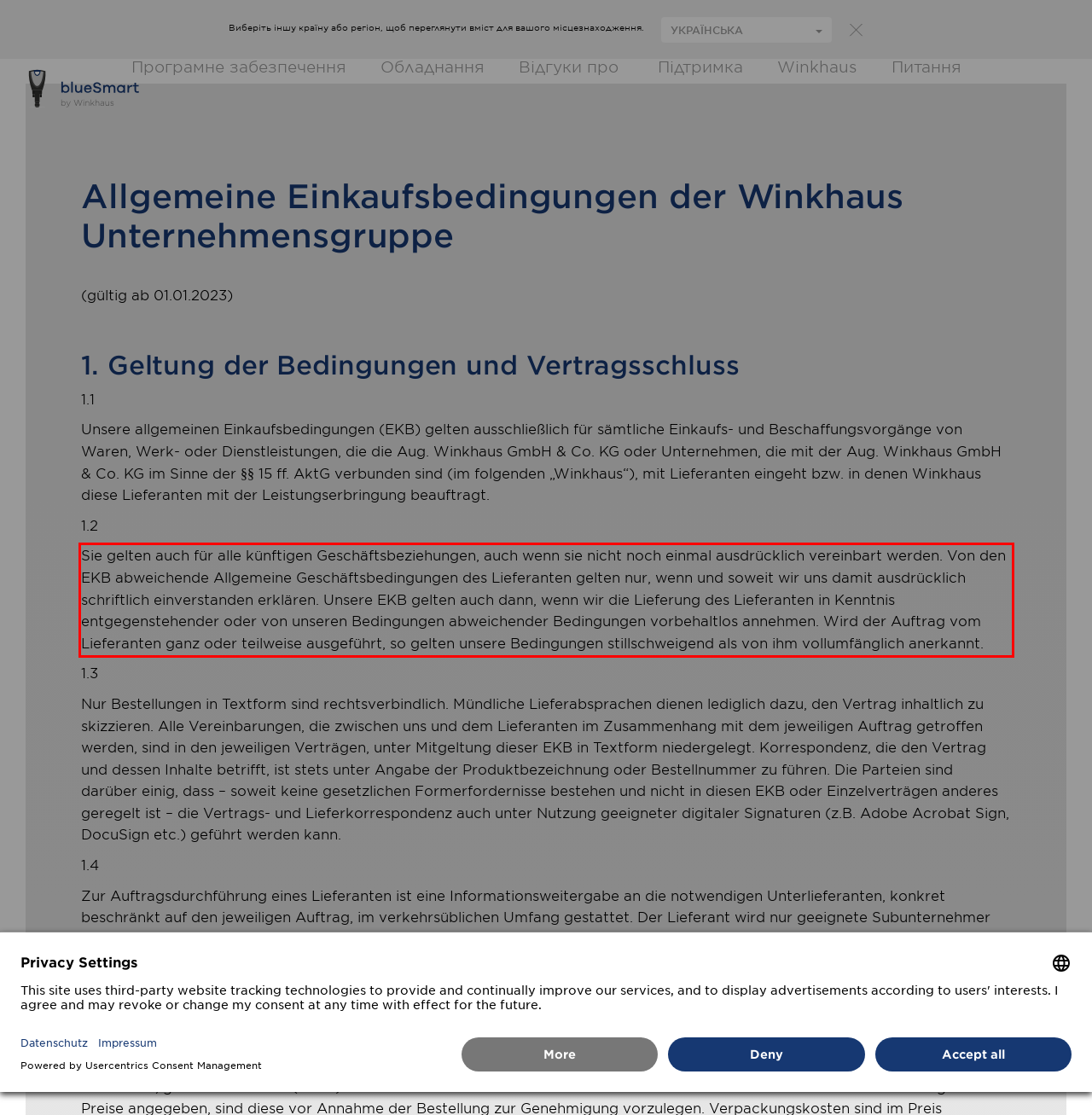Given the screenshot of the webpage, identify the red bounding box, and recognize the text content inside that red bounding box.

Sie gelten auch für alle künftigen Geschäftsbeziehungen, auch wenn sie nicht noch einmal ausdrücklich vereinbart werden. Von den EKB abweichende Allgemeine Geschäftsbedingungen des Lieferanten gelten nur, wenn und soweit wir uns damit ausdrücklich schriftlich einverstanden erklären. Unsere EKB gelten auch dann, wenn wir die Lieferung des Lieferanten in Kenntnis entgegenstehender oder von unseren Bedingungen abweichender Bedingungen vorbehaltlos annehmen. Wird der Auftrag vom Lieferanten ganz oder teilweise ausgeführt, so gelten unsere Bedingungen stillschweigend als von ihm vollumfänglich anerkannt.